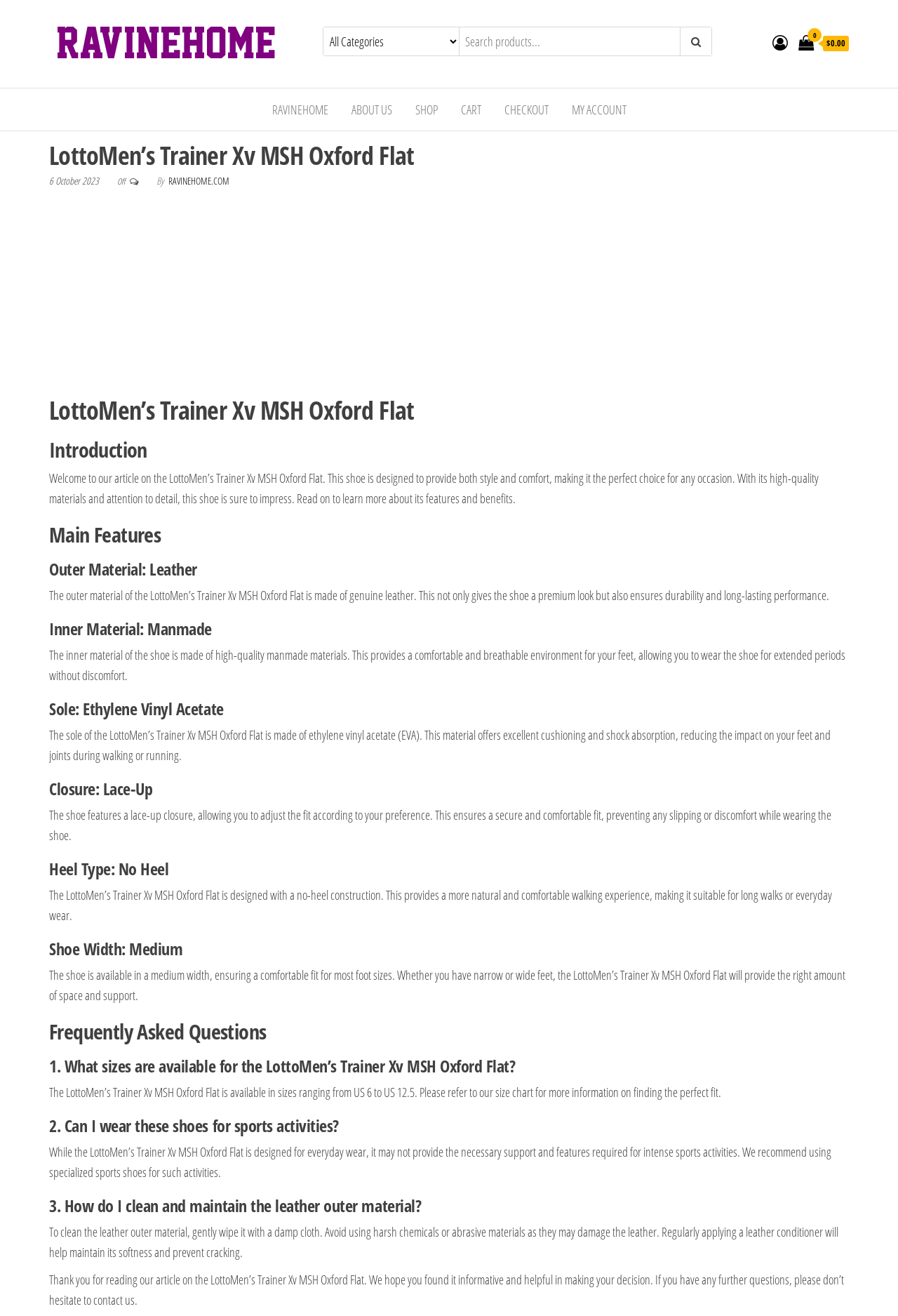Determine the bounding box coordinates for the area that needs to be clicked to fulfill this task: "Read about LottoMen’s Trainer Xv MSH Oxford Flat". The coordinates must be given as four float numbers between 0 and 1, i.e., [left, top, right, bottom].

[0.055, 0.108, 0.945, 0.129]